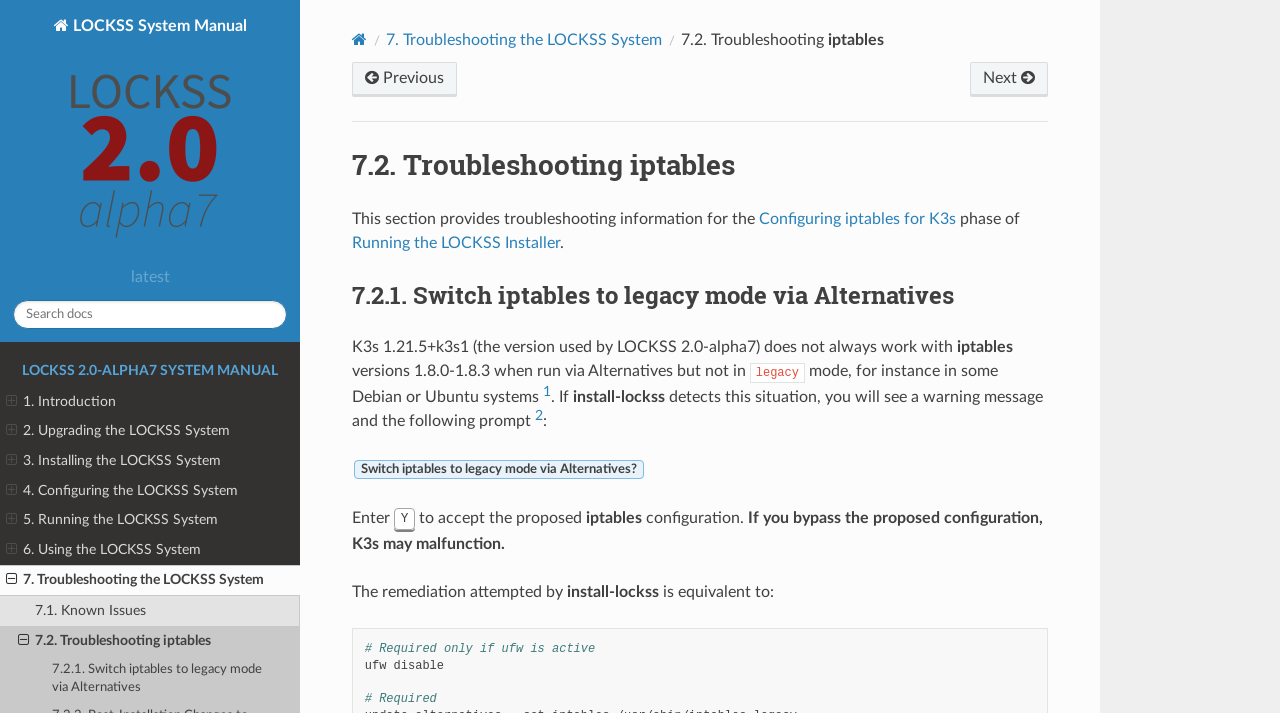Identify the bounding box coordinates of the area you need to click to perform the following instruction: "Click on Configuring iptables for K3s".

[0.593, 0.296, 0.747, 0.318]